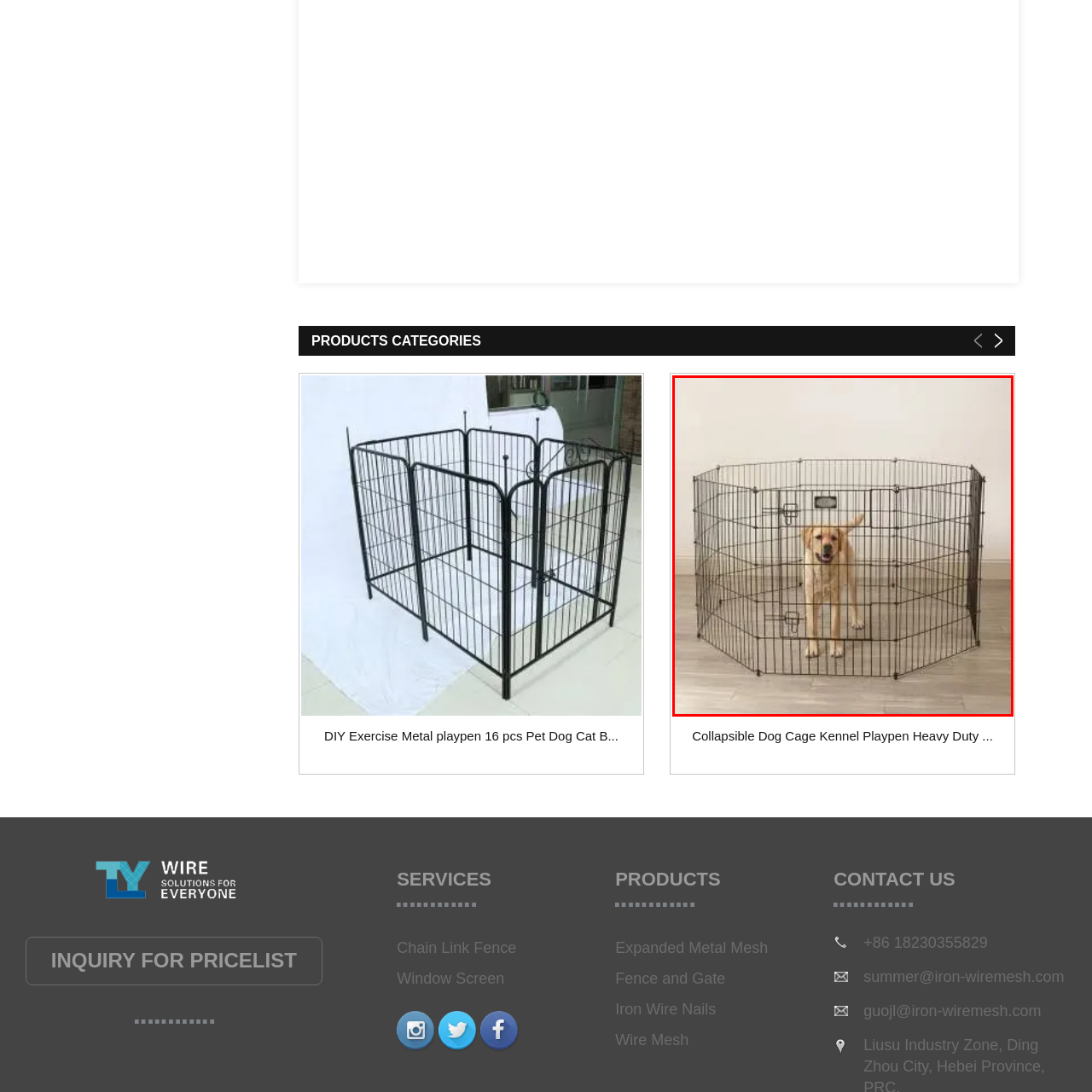Give a comprehensive description of the picture highlighted by the red border.

This image features a collapsible dog cage, specifically designed as a heavy-duty pet exercise pen. It showcases a cheerful golden retriever standing inside the pen, which is made from durable black metal bars. The pen is octagonal in shape, providing ample space for the dog to move around while ensuring a secure environment. The background is minimalistic, emphasizing the pen's structure and making it evident that this product is ideal for indoor or outdoor use to keep pets safe and contained. This dog cage is part of the broader array of pet products available, designed to meet various exercise and safety needs for pets.